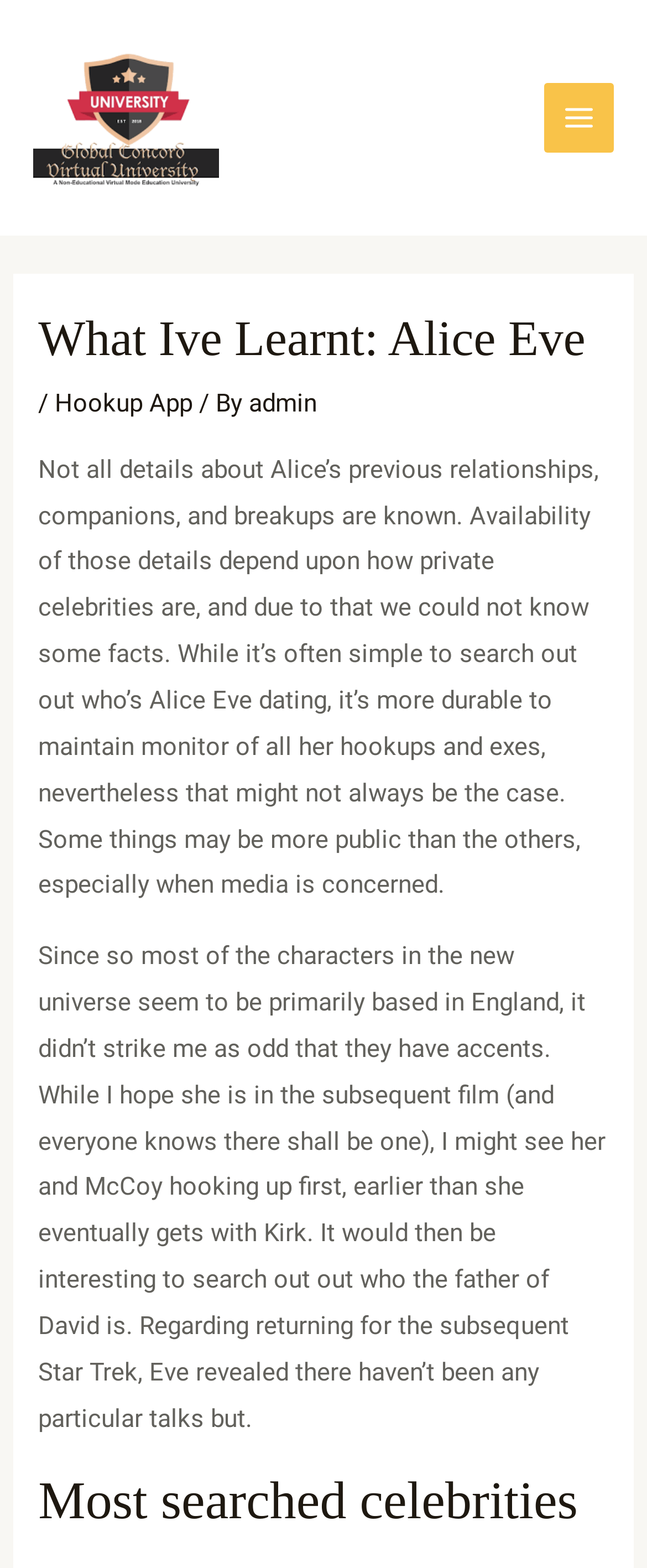Summarize the webpage comprehensively, mentioning all visible components.

The webpage is about Alice Eve, with a focus on her relationships and experiences. At the top left, there is a link to "Global Concord Virtual University" accompanied by an image with the same name. On the top right, there is a button labeled "Main Menu" with an image beside it.

Below the top section, there is a header area that spans almost the entire width of the page. It contains a heading that reads "What Ive Learnt: Alice Eve" followed by a slash and two links, "Hookup App" and "admin", with some static text in between.

The main content of the page is divided into two paragraphs of static text. The first paragraph discusses the availability of information about Alice Eve's relationships and breakups, while the second paragraph appears to be a personal opinion or review about Alice Eve's role in a Star Trek film.

At the very bottom of the page, there is a heading that reads "Most searched celebrities".